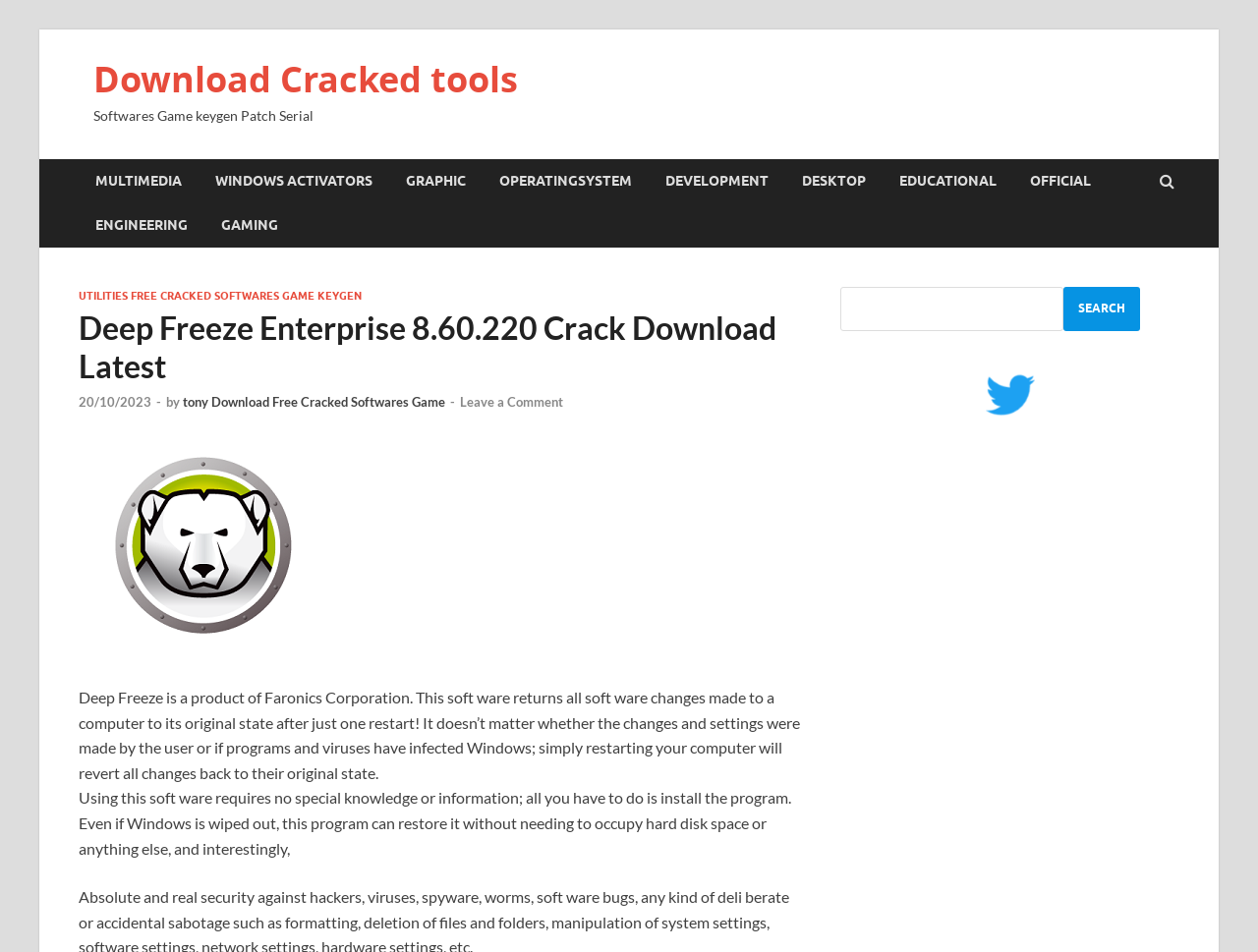Create a detailed summary of the webpage's content and design.

The webpage is about Deep Freeze Enterprise Crack, a software that allows users to revert changes made by other users after restarting. At the top, there is a link to "Download Cracked tools" and a static text "Softwares Game keygen Patch Serial". Below these elements, there are several links to different categories, including "MULTIMEDIA", "WINDOWS ACTIVATORS", "GRAPHIC", and others, which are aligned horizontally.

On the left side, there is a header section with a link to "UTILITIES FREE CRACKED SOFTWARES GAME KEYGEN" and a heading that reads "Deep Freeze Enterprise 8.60.220 Crack Download Latest". Below this heading, there is a link to the date "20/10/2023" and a static text "by" followed by a link to "tony Download Free Cracked Softwares Game". There is also a link to "Leave a Comment" at the bottom of this section.

To the right of the header section, there is an image of "Deep Freeze Enterprise Crack" with a link to the same text. Below the image, there are two blocks of static text that describe the software, explaining its functionality and how it works.

On the right side of the page, there is a complementary section with a search box and a button labeled "Search". Below the search box, there is a link to "twitter" with an image of the Twitter logo.

Overall, the webpage appears to be a software download page with links to different categories, a description of the software, and a search function.